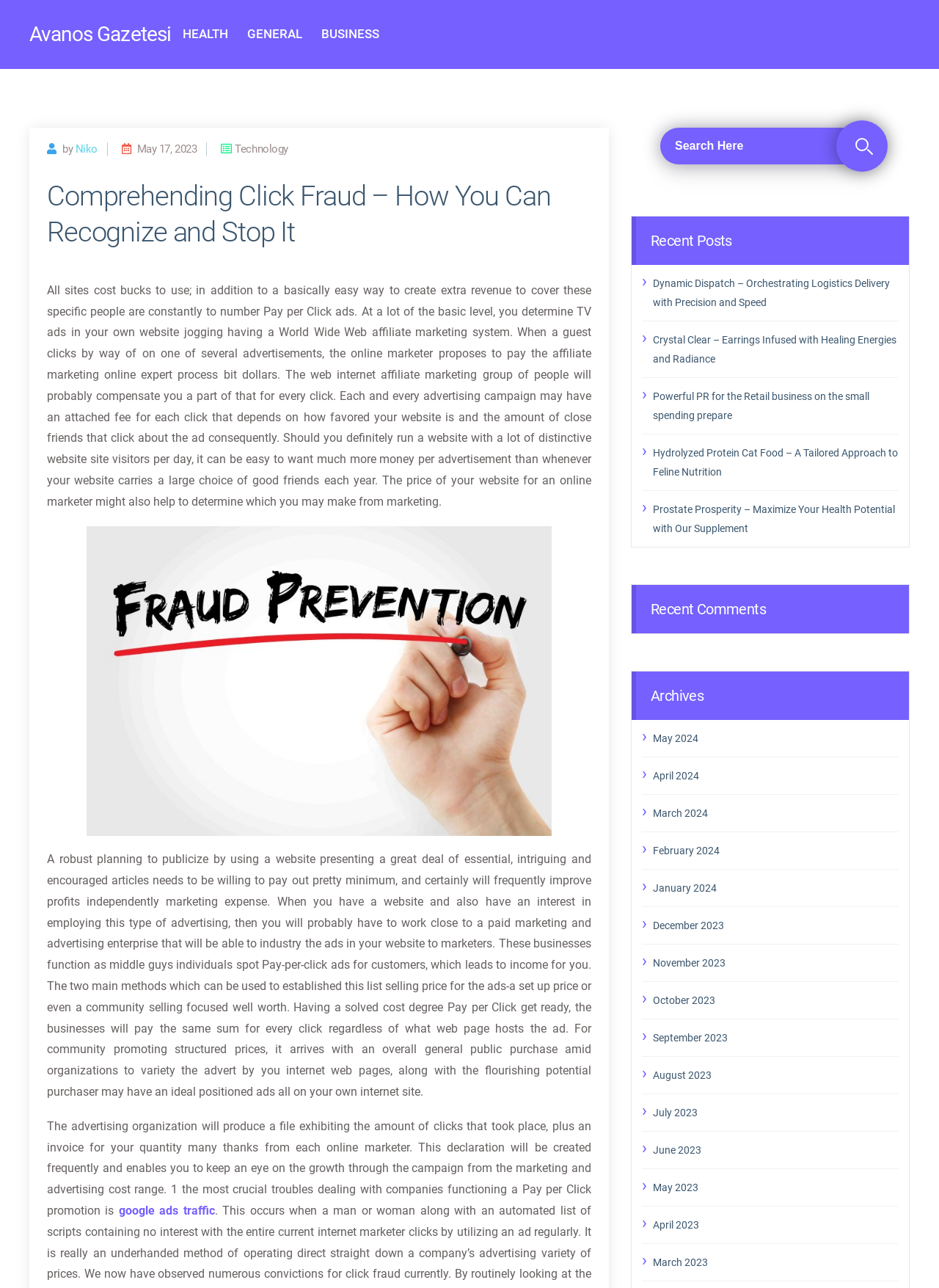Please locate the bounding box coordinates of the region I need to click to follow this instruction: "View the archives for May 2023".

[0.695, 0.914, 0.957, 0.929]